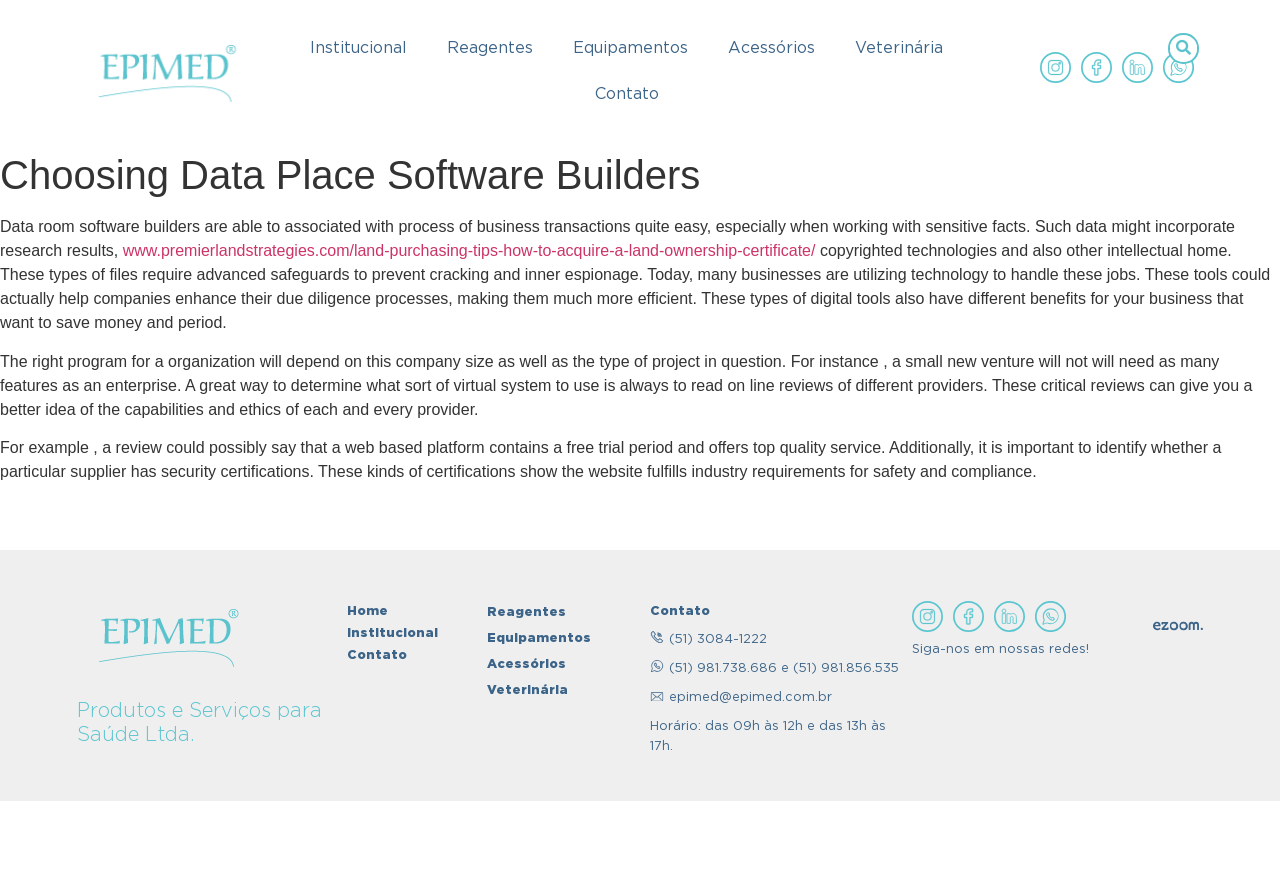Identify the main title of the webpage and generate its text content.

Choosing Data Place Software Builders